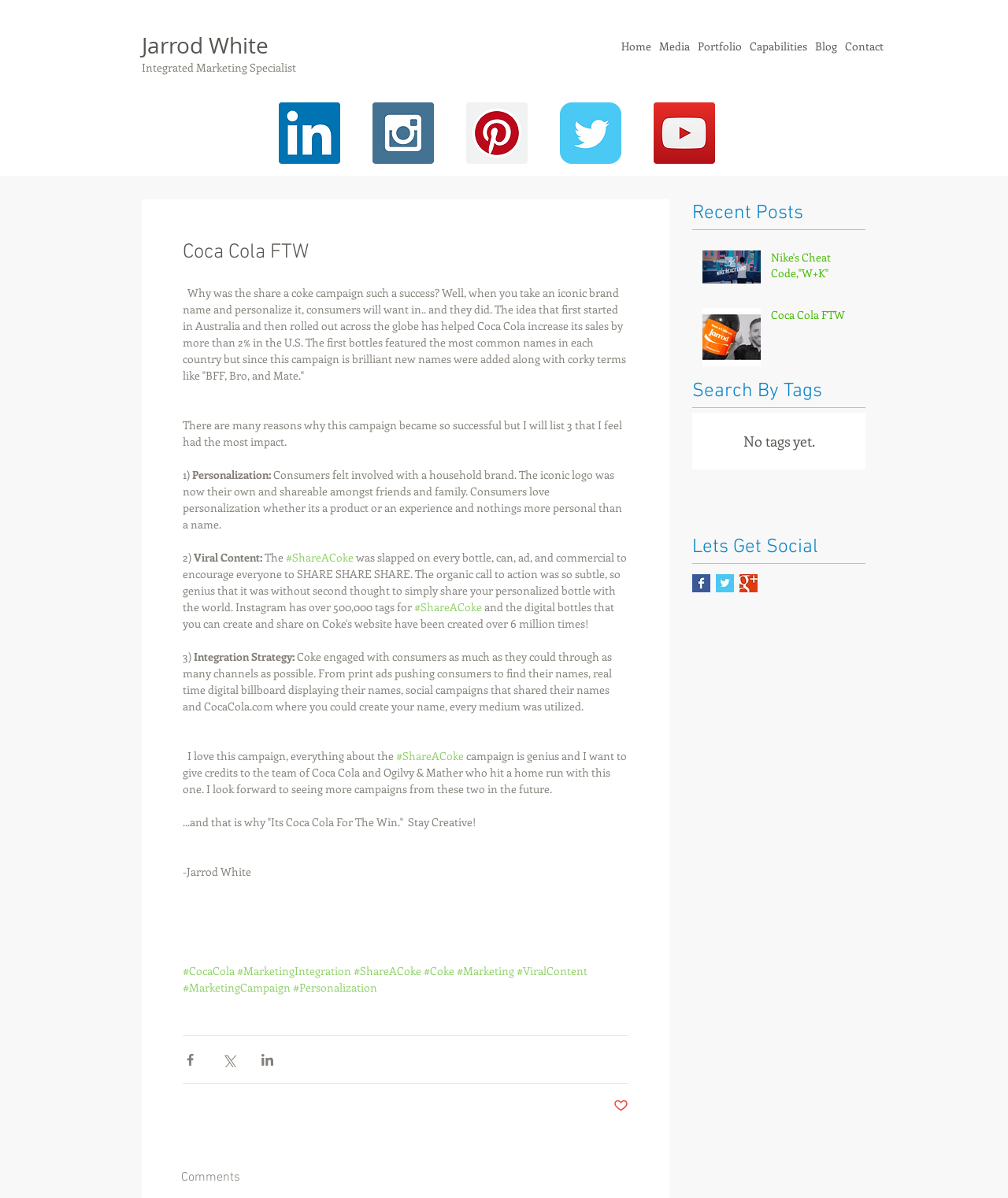Locate the bounding box coordinates of the UI element described by: "aria-label="Instagram Social Icon"". Provide the coordinates as four float numbers between 0 and 1, formatted as [left, top, right, bottom].

[0.37, 0.085, 0.43, 0.137]